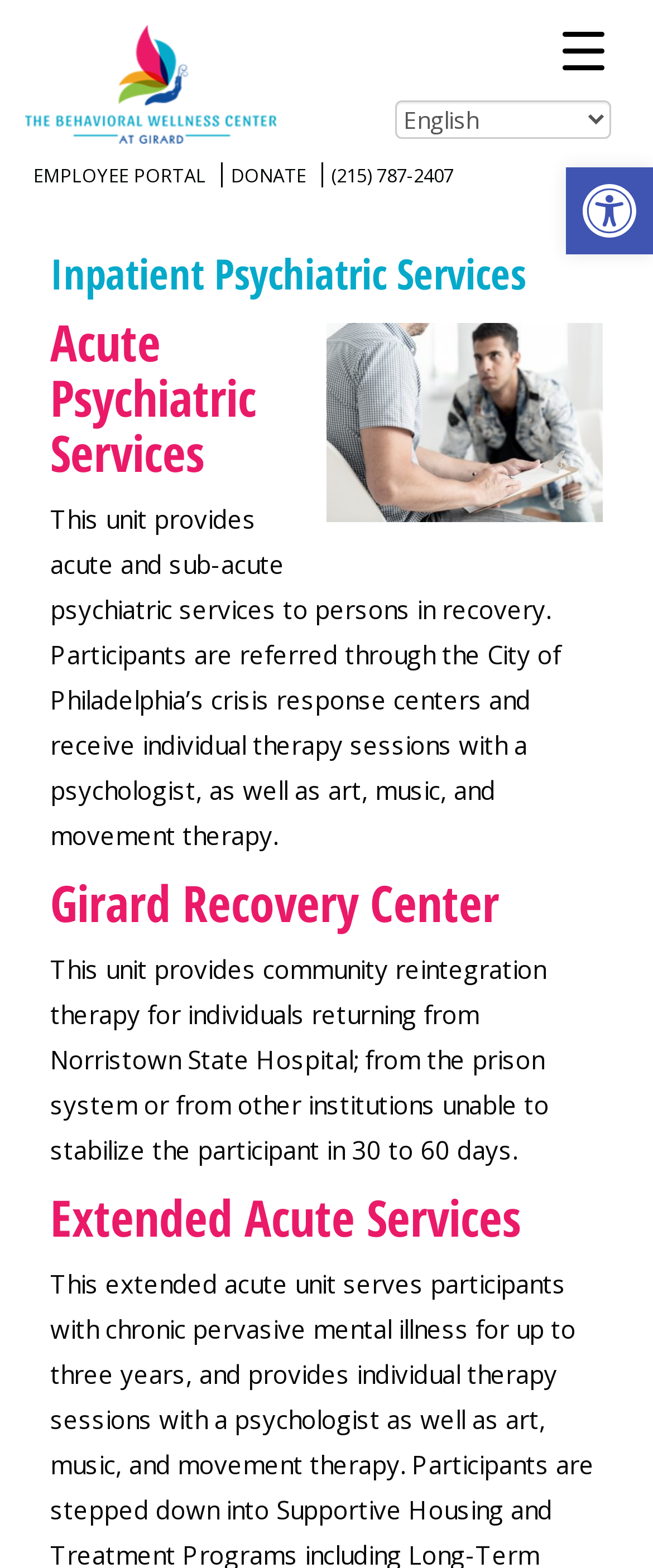What is the name of the center that provides community reintegration therapy?
Refer to the image and provide a concise answer in one word or phrase.

Girard Recovery Center